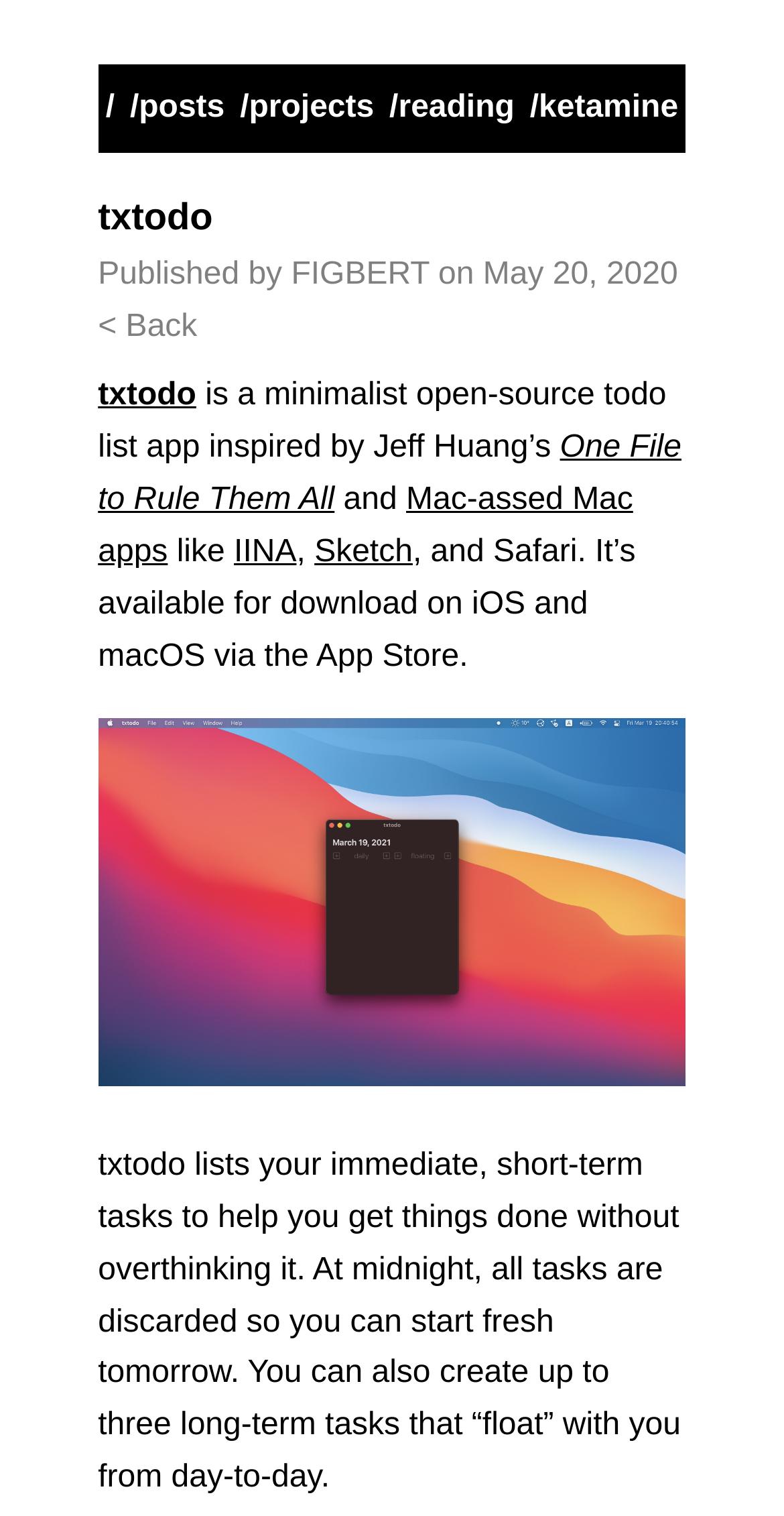How many long-term tasks can be created?
We need a detailed and meticulous answer to the question.

The information about long-term tasks can be found in the StaticText element with bounding box coordinates [0.125, 0.758, 0.868, 0.986]. It states that 'You can also create up to three long-term tasks that “float” with you from day-to-day.'